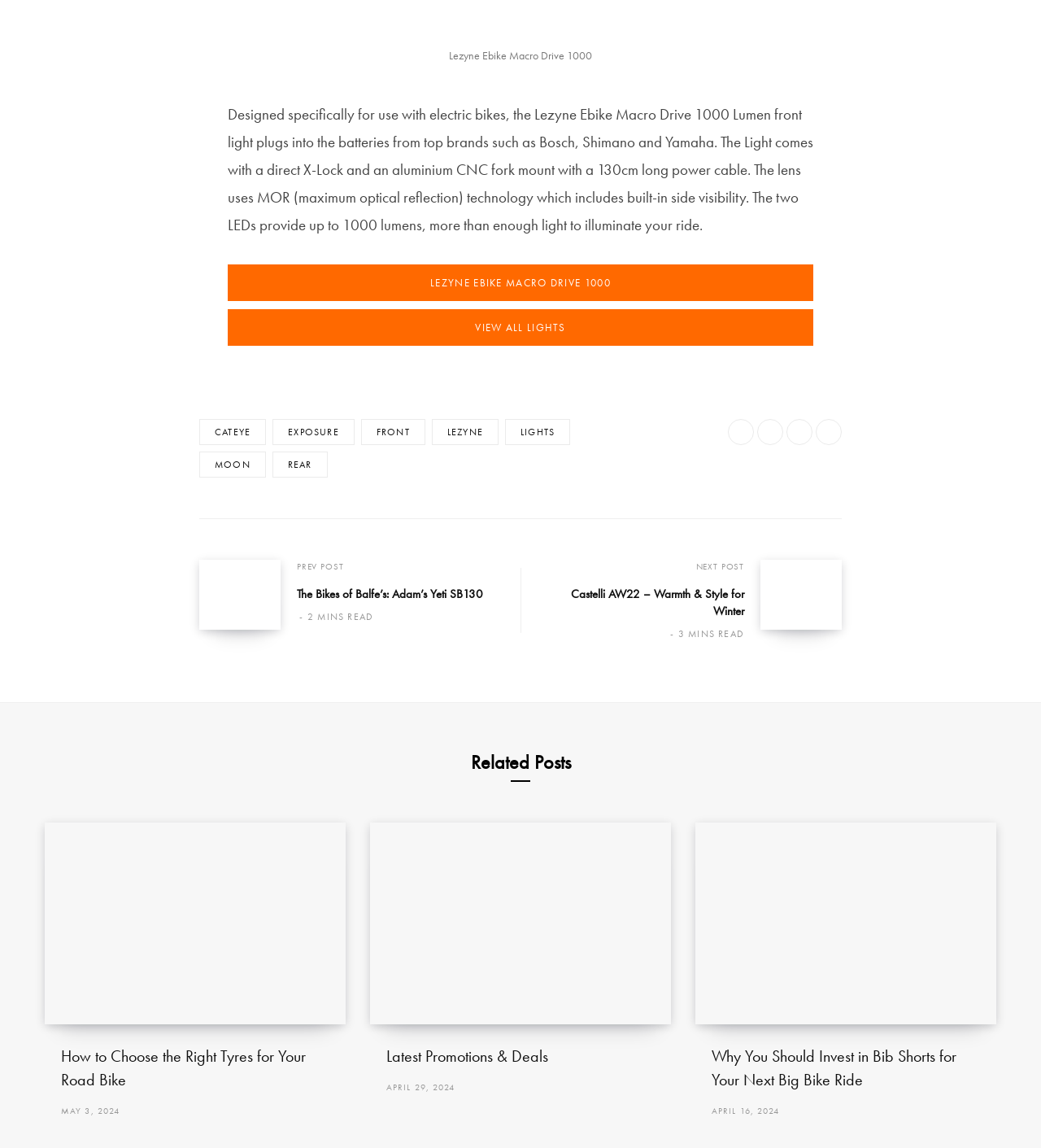Given the element description, predict the bounding box coordinates in the format (top-left x, top-left y, bottom-right x, bottom-right y), using floating point numbers between 0 and 1: Hunting in Namibia

None